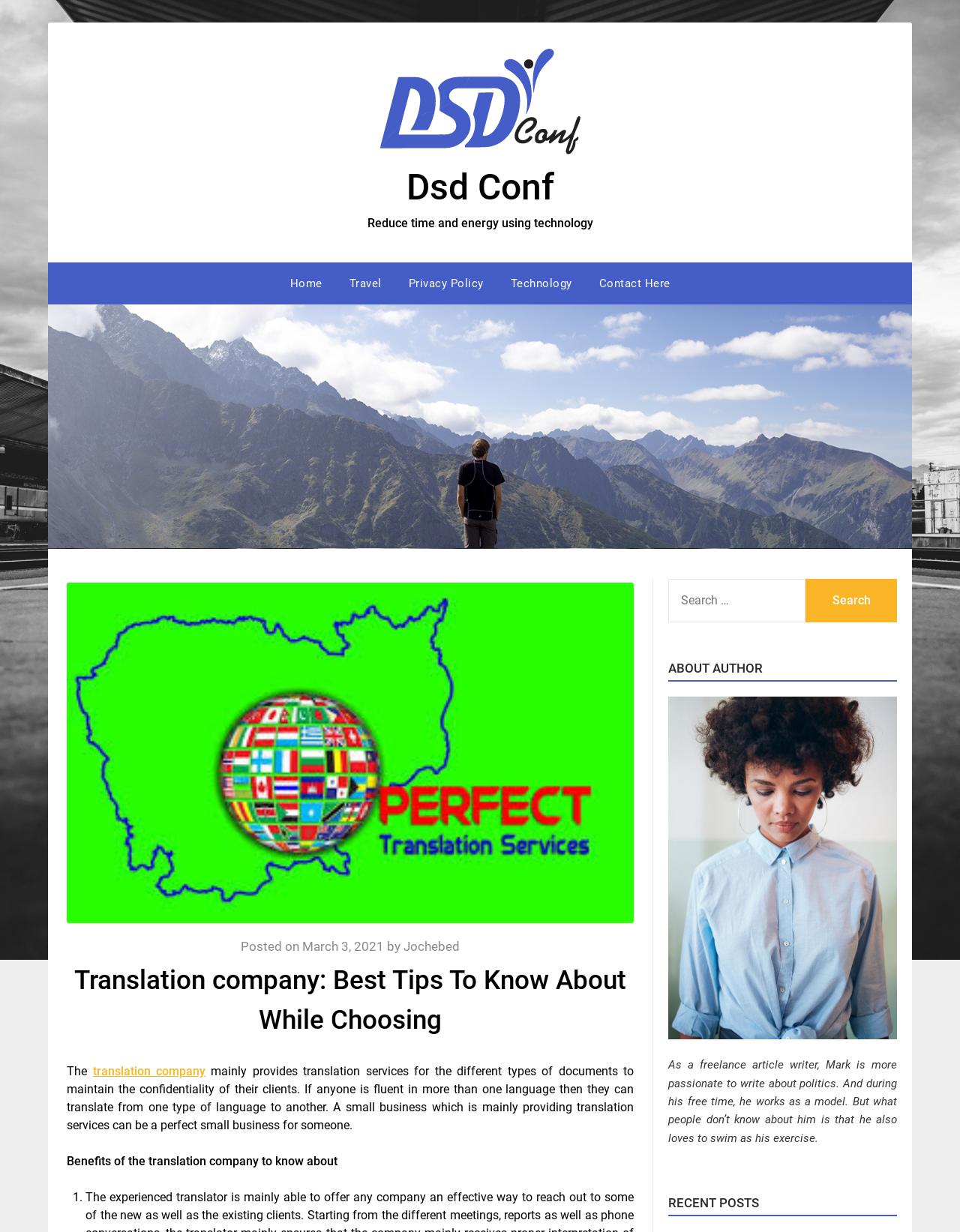Identify and provide the text content of the webpage's primary headline.

Translation company: Best Tips To Know About While Choosing